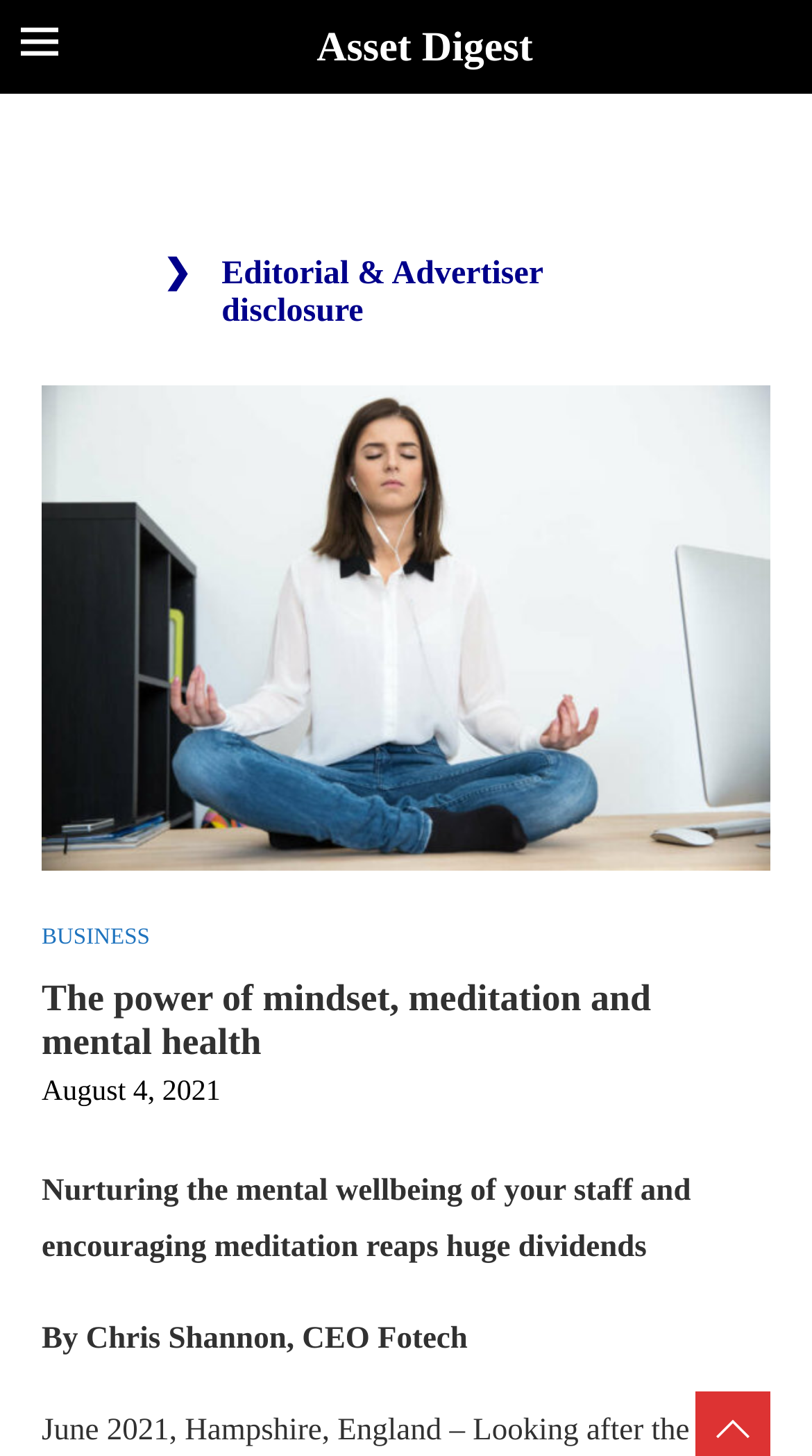What is the category of the article?
Offer a detailed and full explanation in response to the question.

The category of the article is mentioned in the link element 'BUSINESS'.